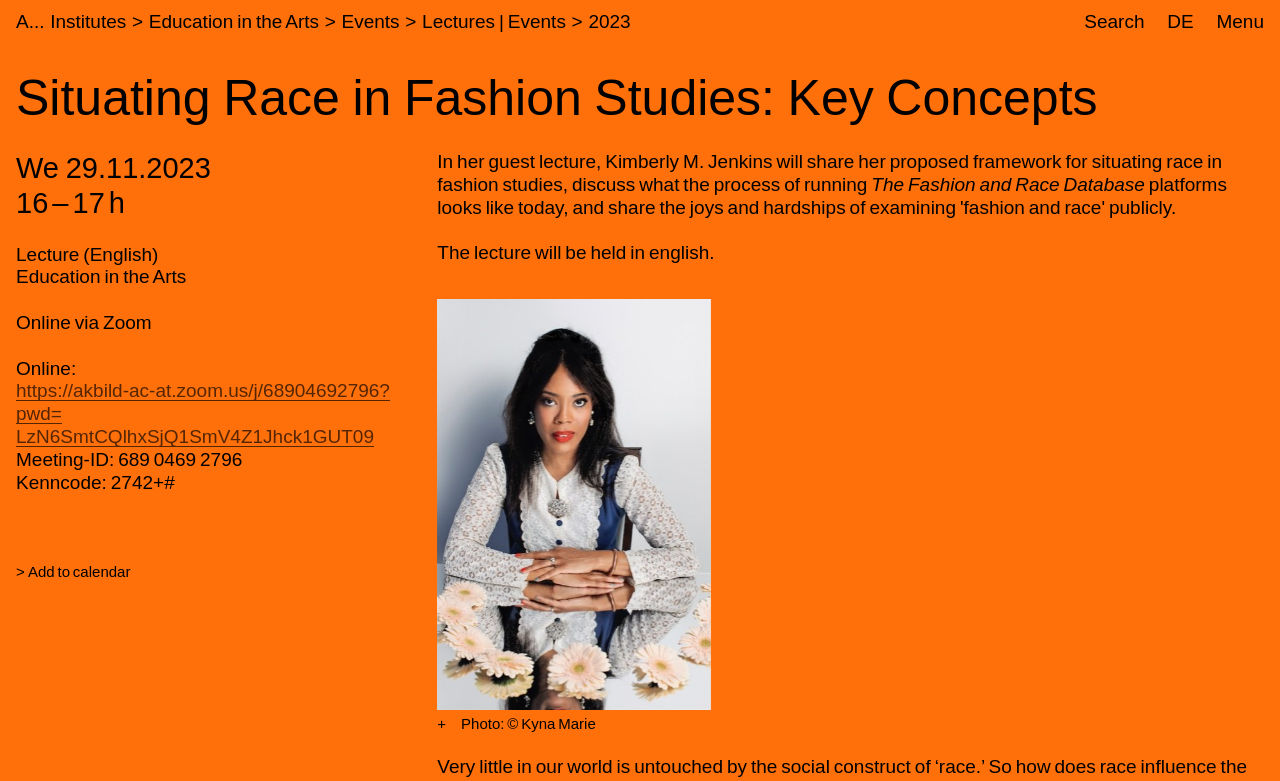Please determine the bounding box coordinates for the element with the description: "Education in the Arts".

[0.116, 0.015, 0.249, 0.041]